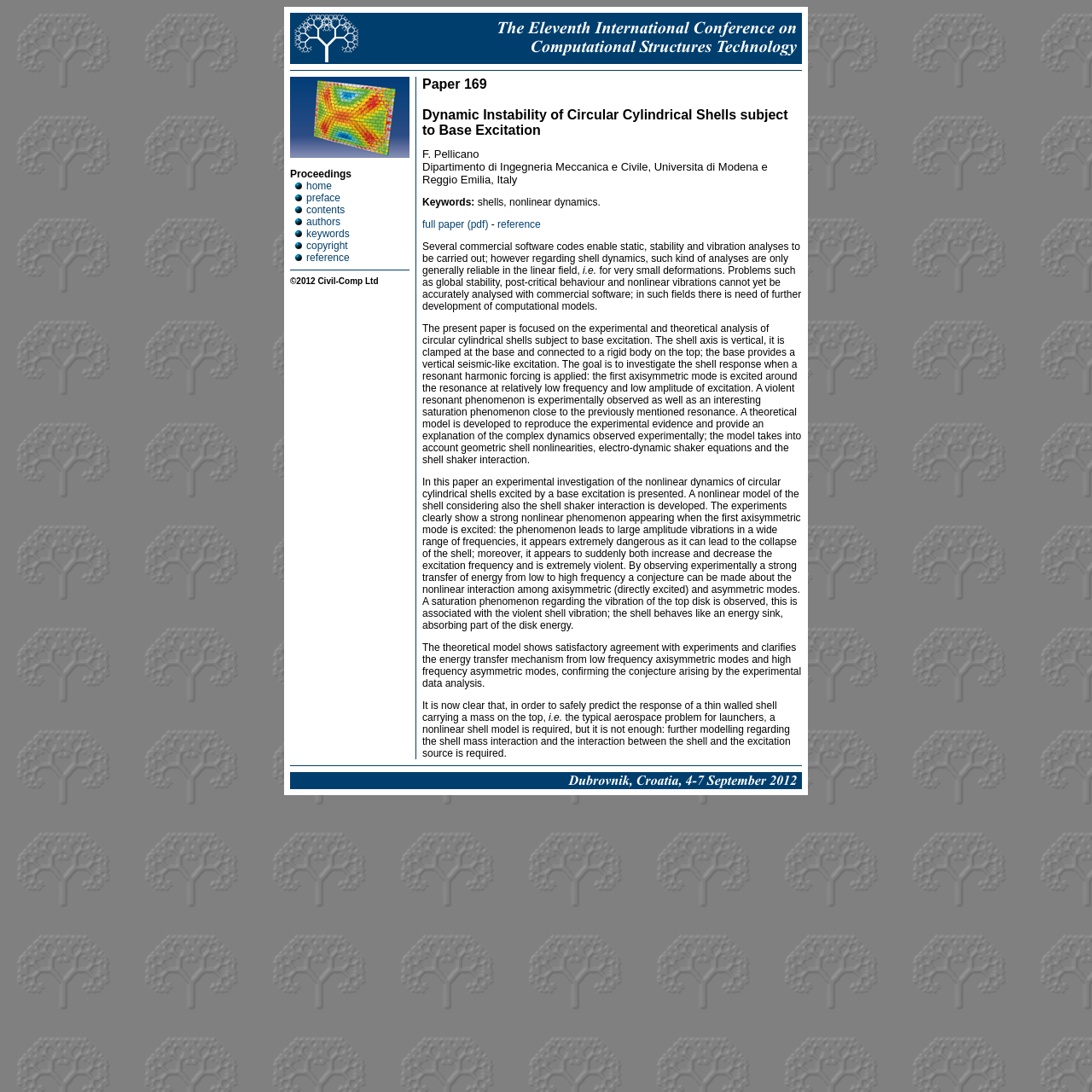Identify the bounding box coordinates for the UI element described as follows: full paper (pdf). Use the format (top-left x, top-left y, bottom-right x, bottom-right y) and ensure all values are floating point numbers between 0 and 1.

[0.387, 0.2, 0.447, 0.211]